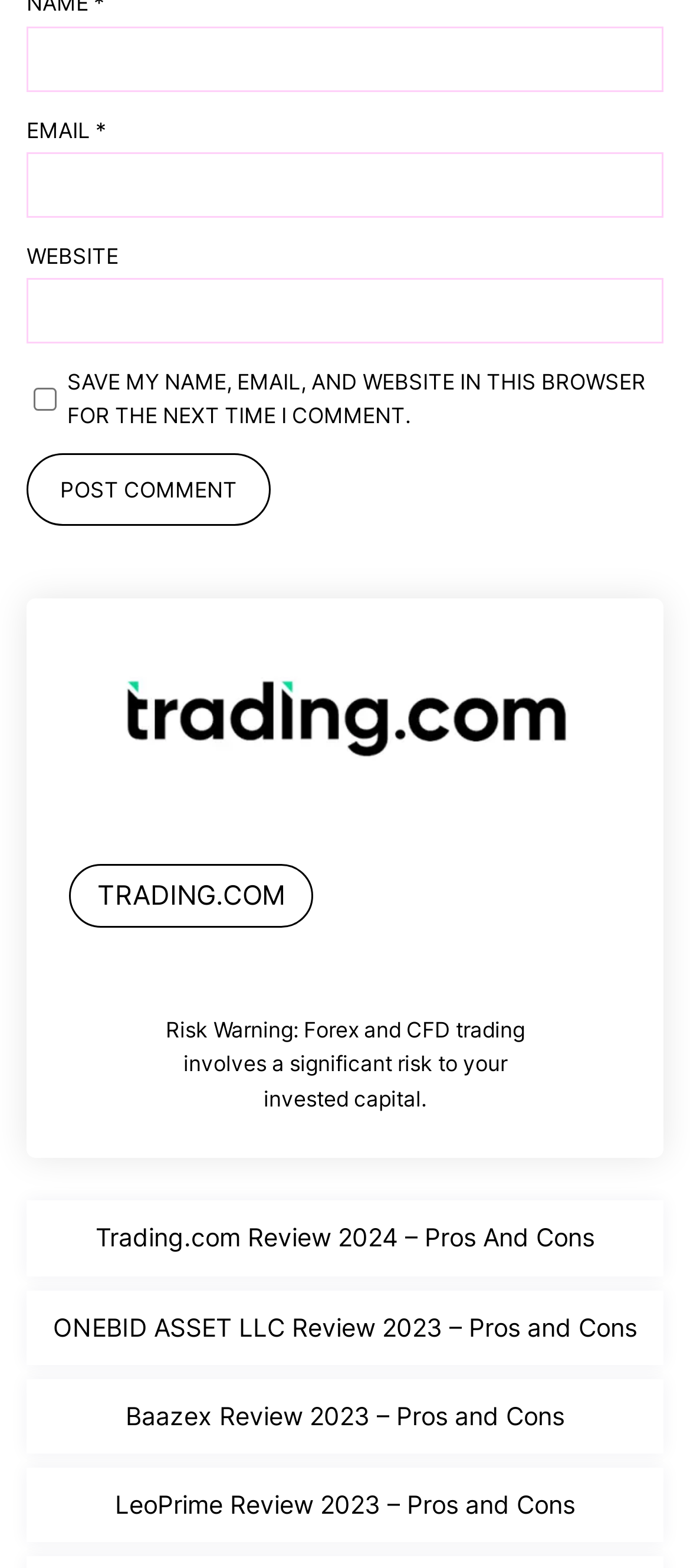Determine the bounding box coordinates for the clickable element required to fulfill the instruction: "Visit the TRADING.COM website". Provide the coordinates as four float numbers between 0 and 1, i.e., [left, top, right, bottom].

[0.141, 0.56, 0.413, 0.582]